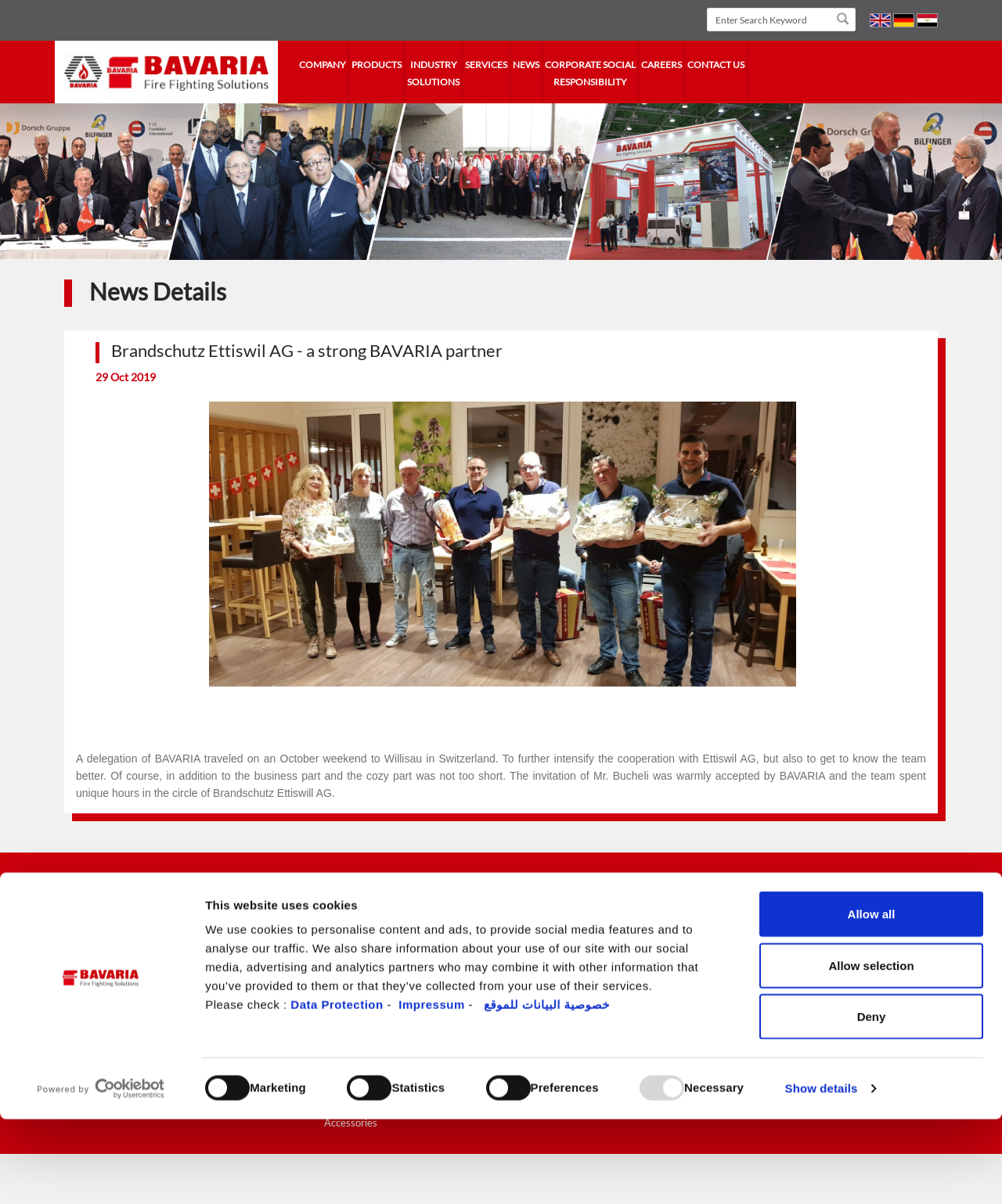What is the date mentioned in the News Details section?
Refer to the screenshot and answer in one word or phrase.

29 Oct 2019